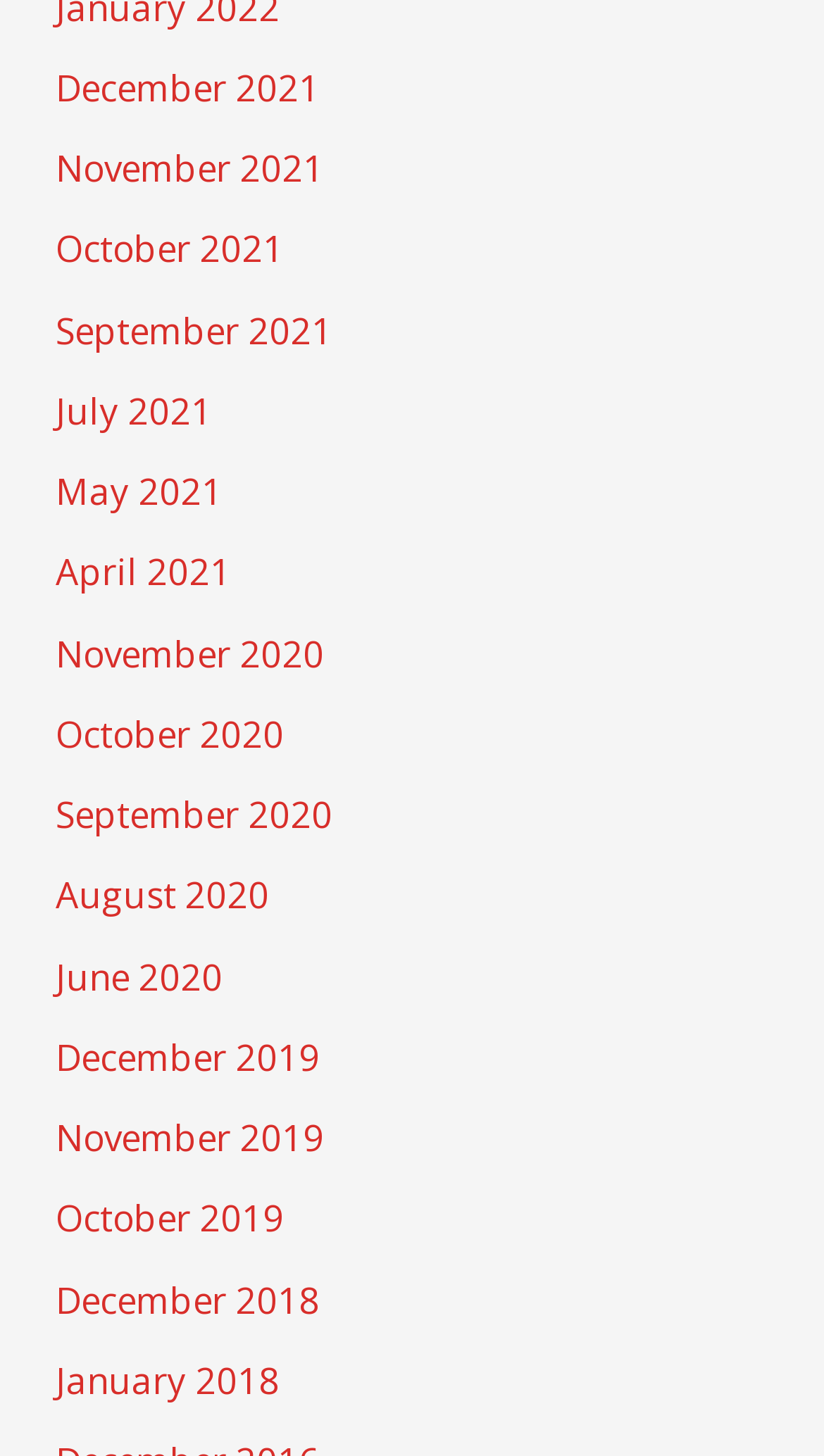How many years are represented?
Look at the screenshot and respond with one word or a short phrase.

4